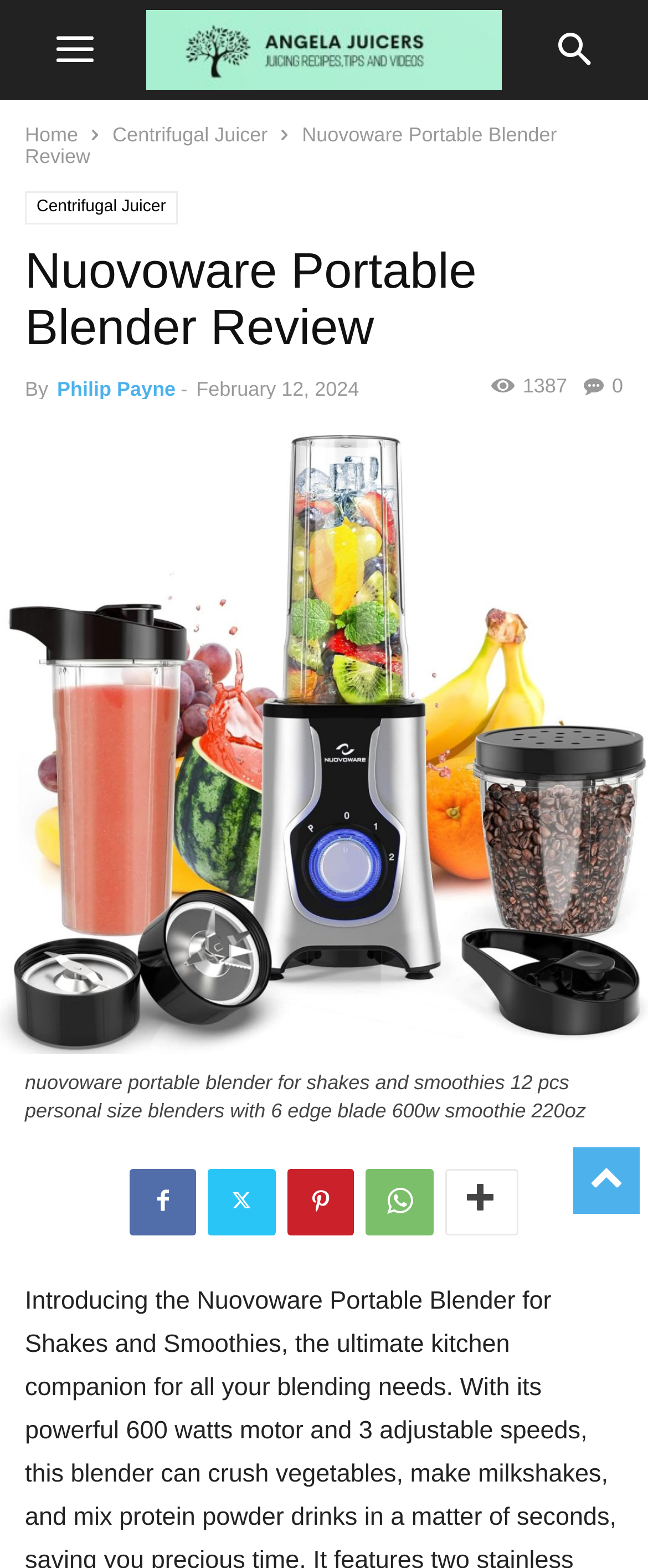Give the bounding box coordinates for this UI element: "Centrifugal Juicer". The coordinates should be four float numbers between 0 and 1, arranged as [left, top, right, bottom].

[0.174, 0.078, 0.413, 0.093]